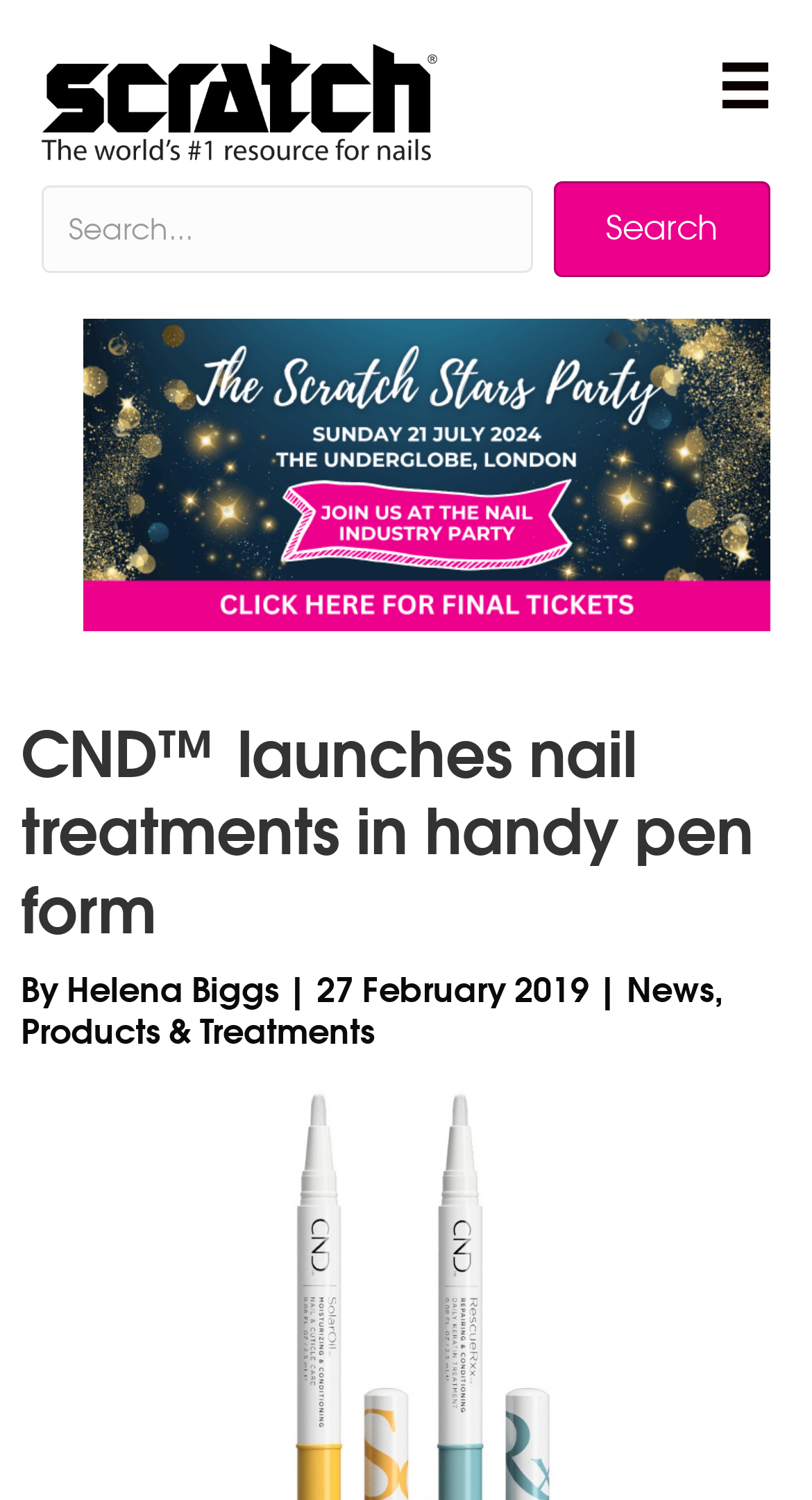Please find and give the text of the main heading on the webpage.

CND™ launches nail treatments in handy pen form